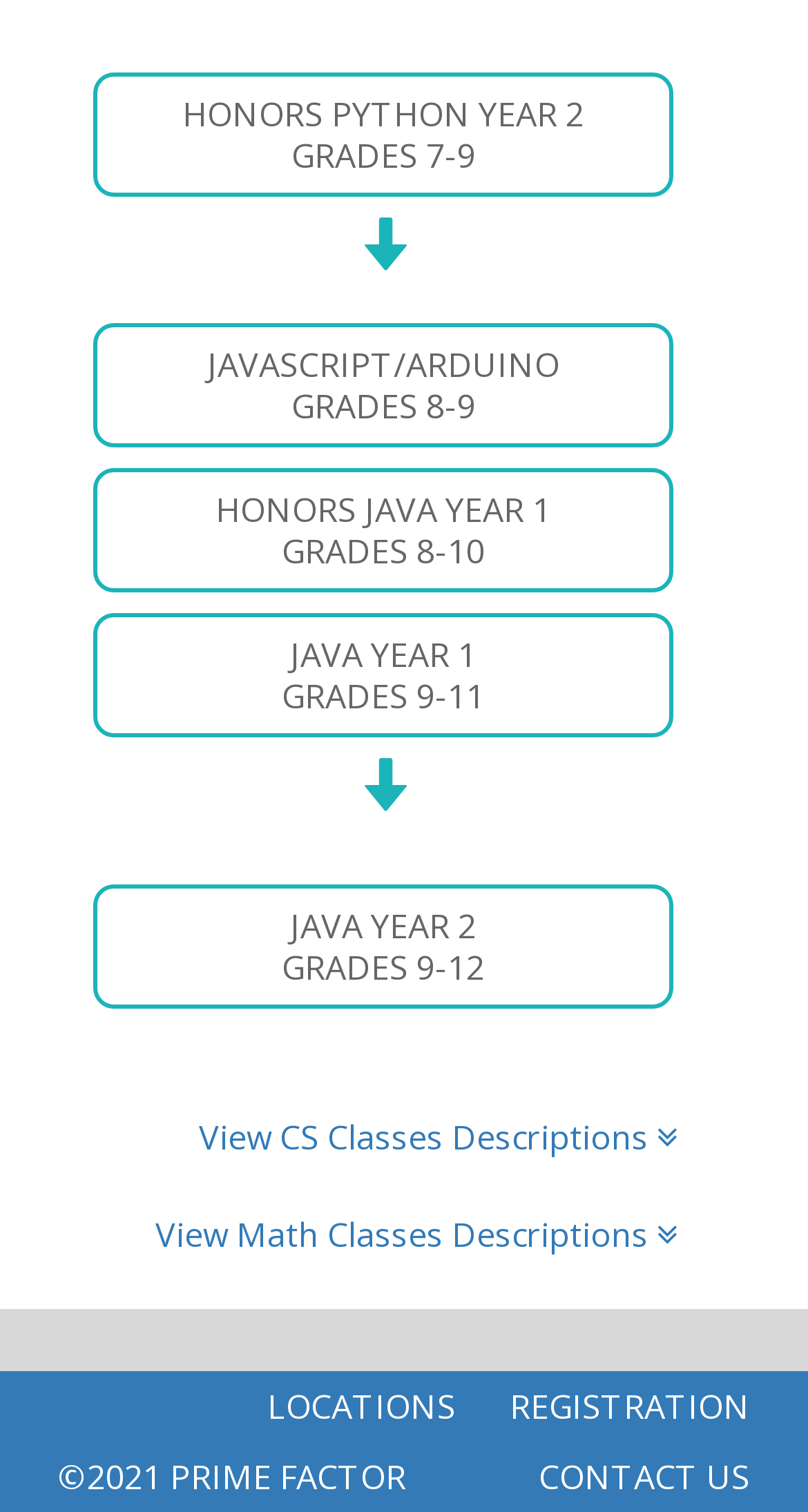Identify the bounding box coordinates for the element you need to click to achieve the following task: "Register for a class". Provide the bounding box coordinates as four float numbers between 0 and 1, in the form [left, top, right, bottom].

[0.597, 0.906, 0.962, 0.953]